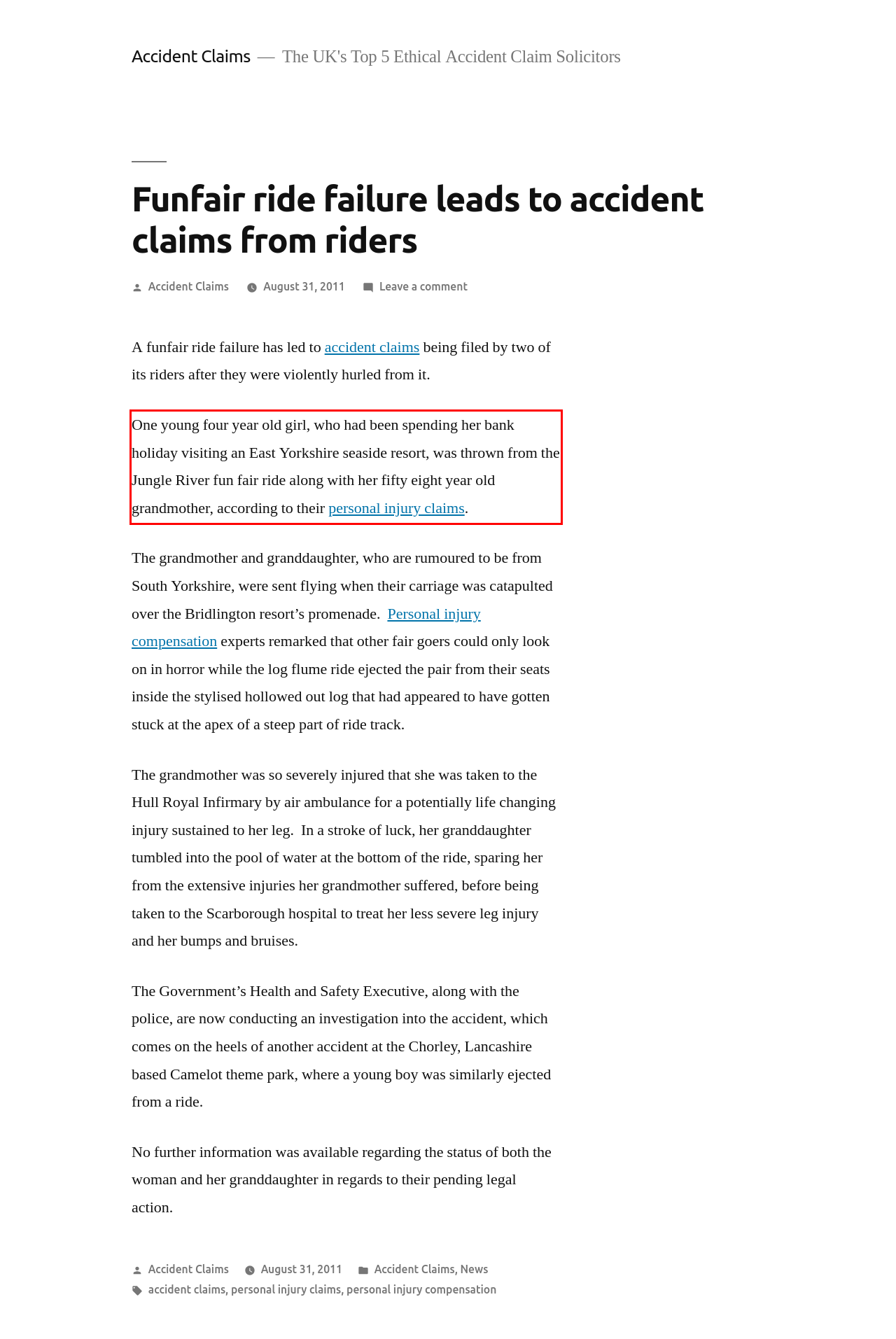Look at the webpage screenshot and recognize the text inside the red bounding box.

One young four year old girl, who had been spending her bank holiday visiting an East Yorkshire seaside resort, was thrown from the Jungle River fun fair ride along with her fifty eight year old grandmother, according to their personal injury claims.